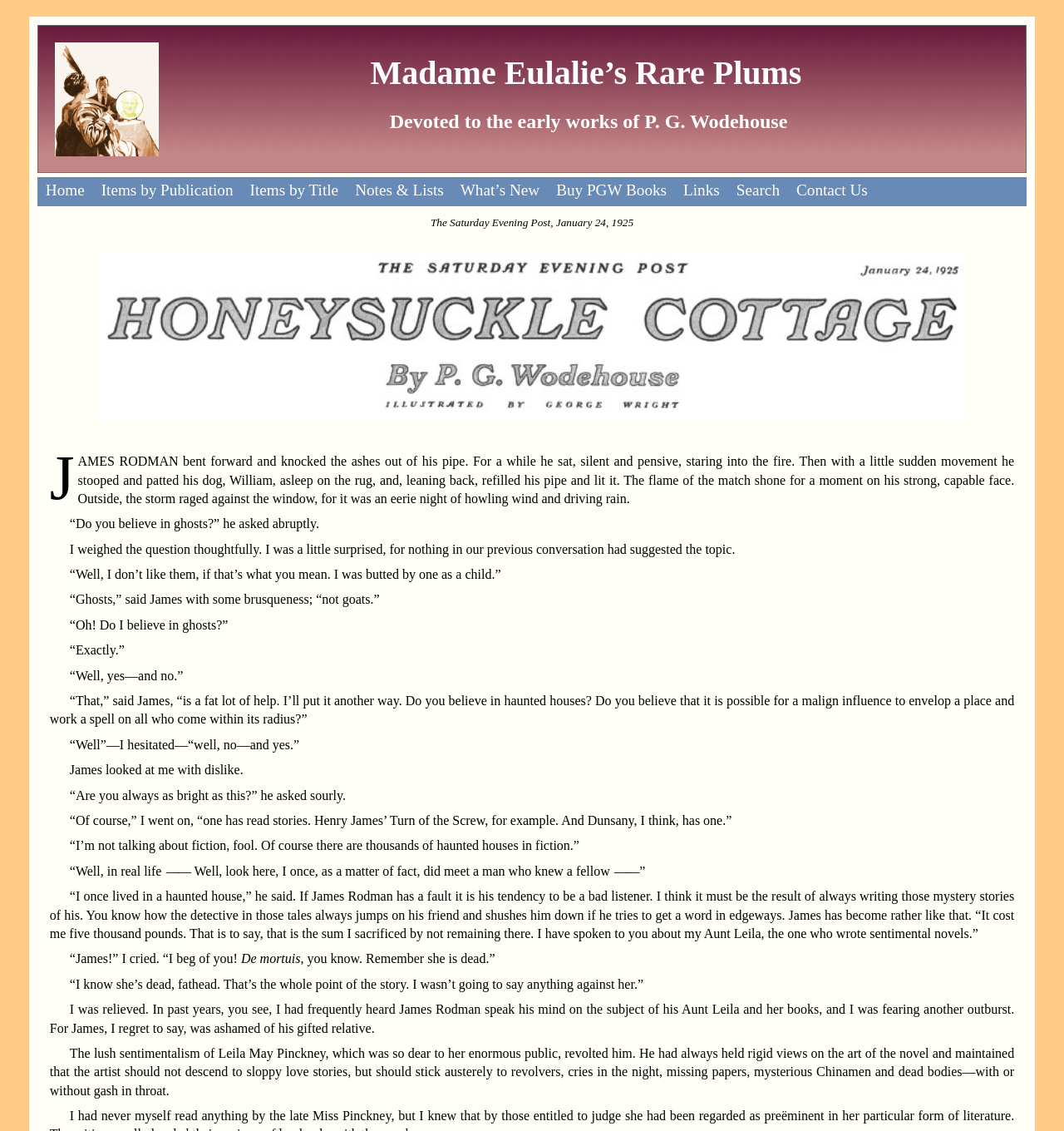What is the title of the story?
Carefully examine the image and provide a detailed answer to the question.

The title of the story is obtained from the StaticText element with OCR text 'Madame Eulalie’s Rare Plums' at coordinates [0.348, 0.048, 0.753, 0.081].